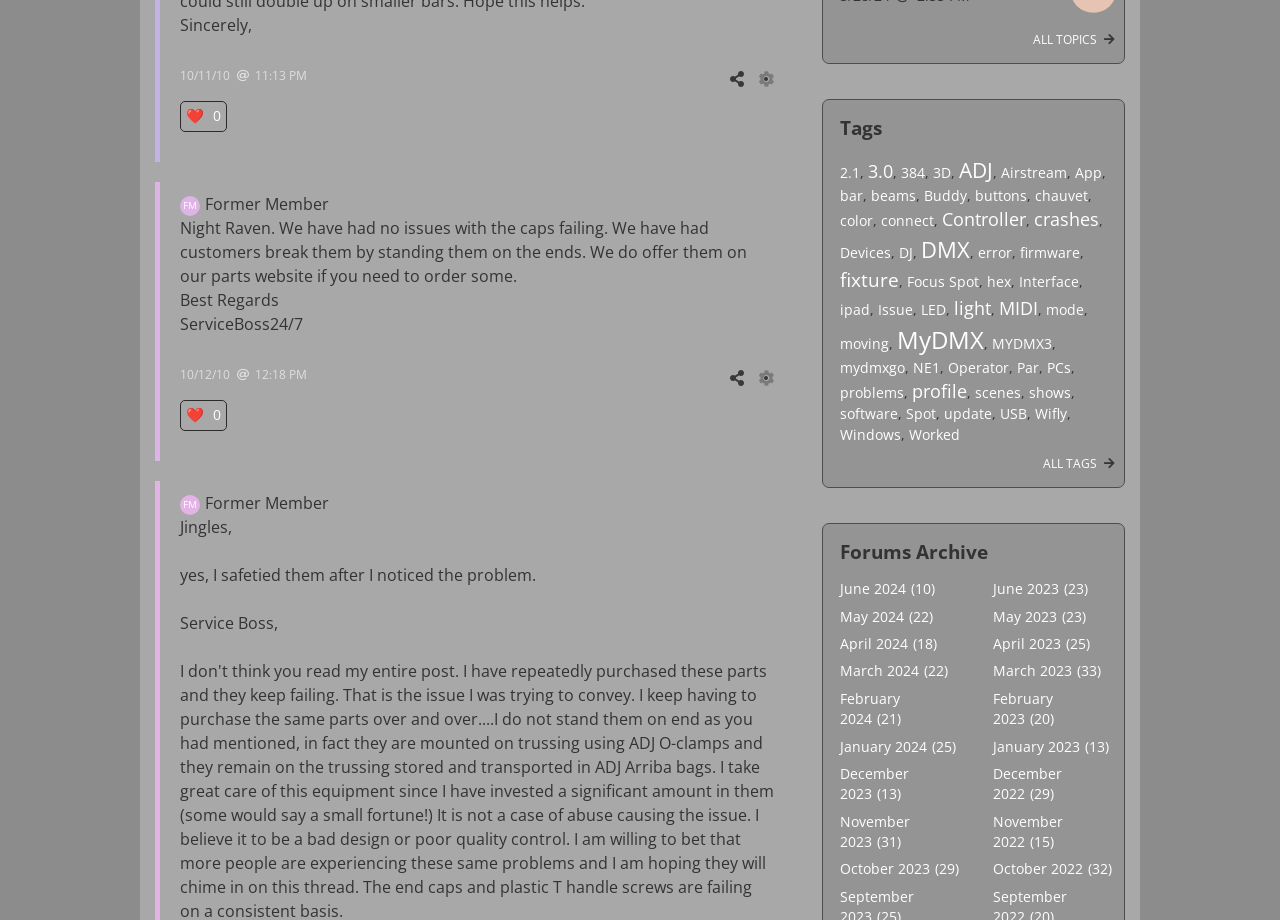What is the date of the first message?
By examining the image, provide a one-word or phrase answer.

10/11/1011:13 PM